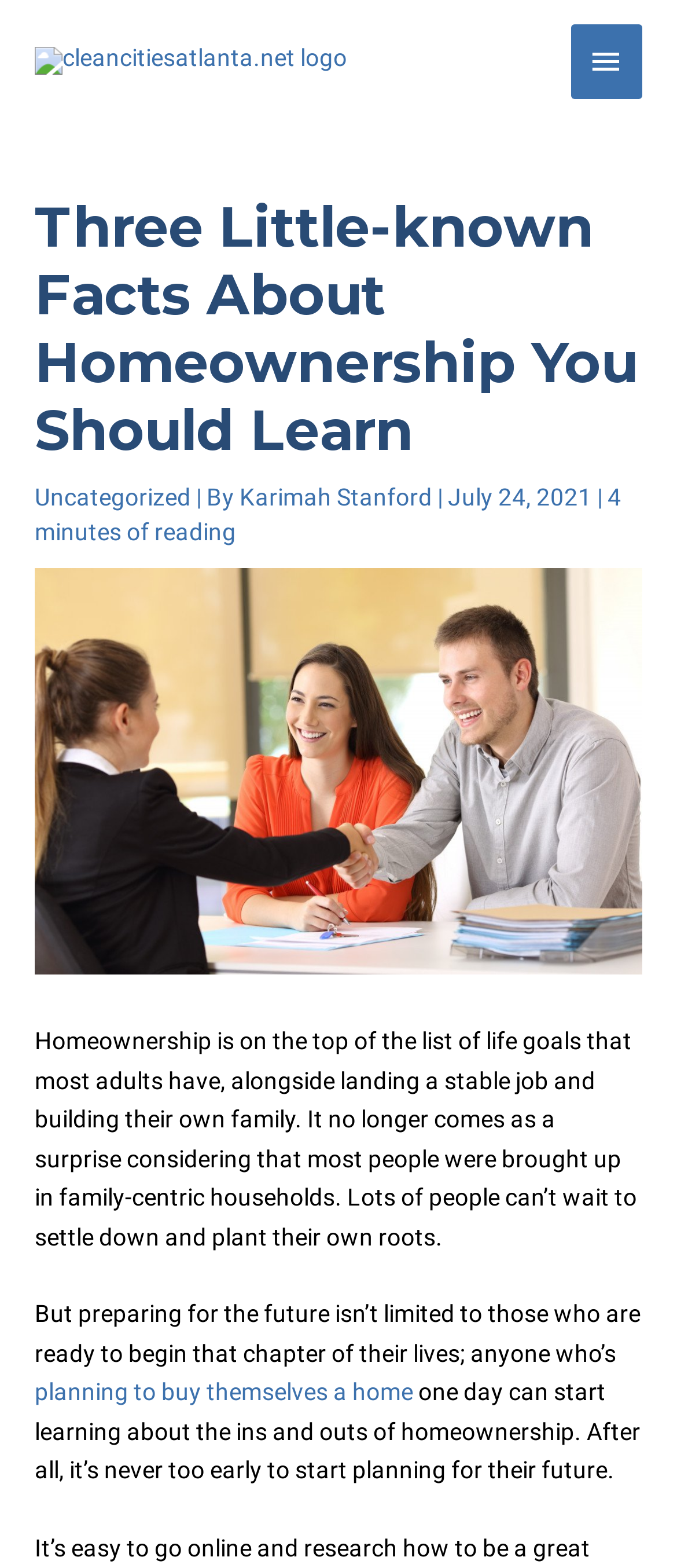Predict the bounding box for the UI component with the following description: "https://whitehawkshows.wordpress.com/".

None